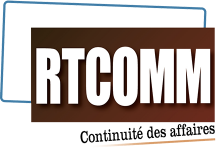Answer with a single word or phrase: 
What is the tagline of RTCOMM?

Continuité des affaires